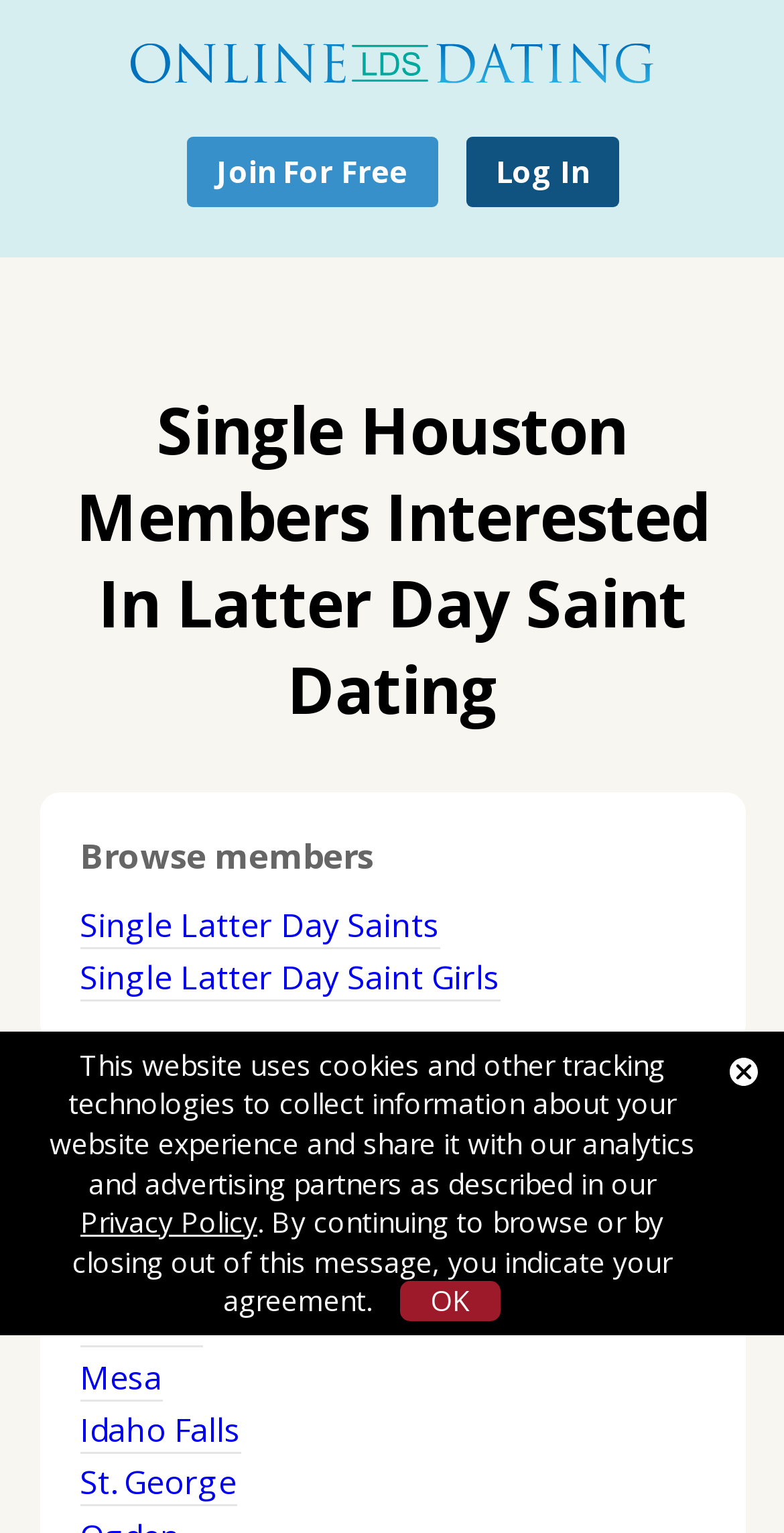Provide a single word or phrase answer to the question: 
What is the purpose of this website?

LDS dating